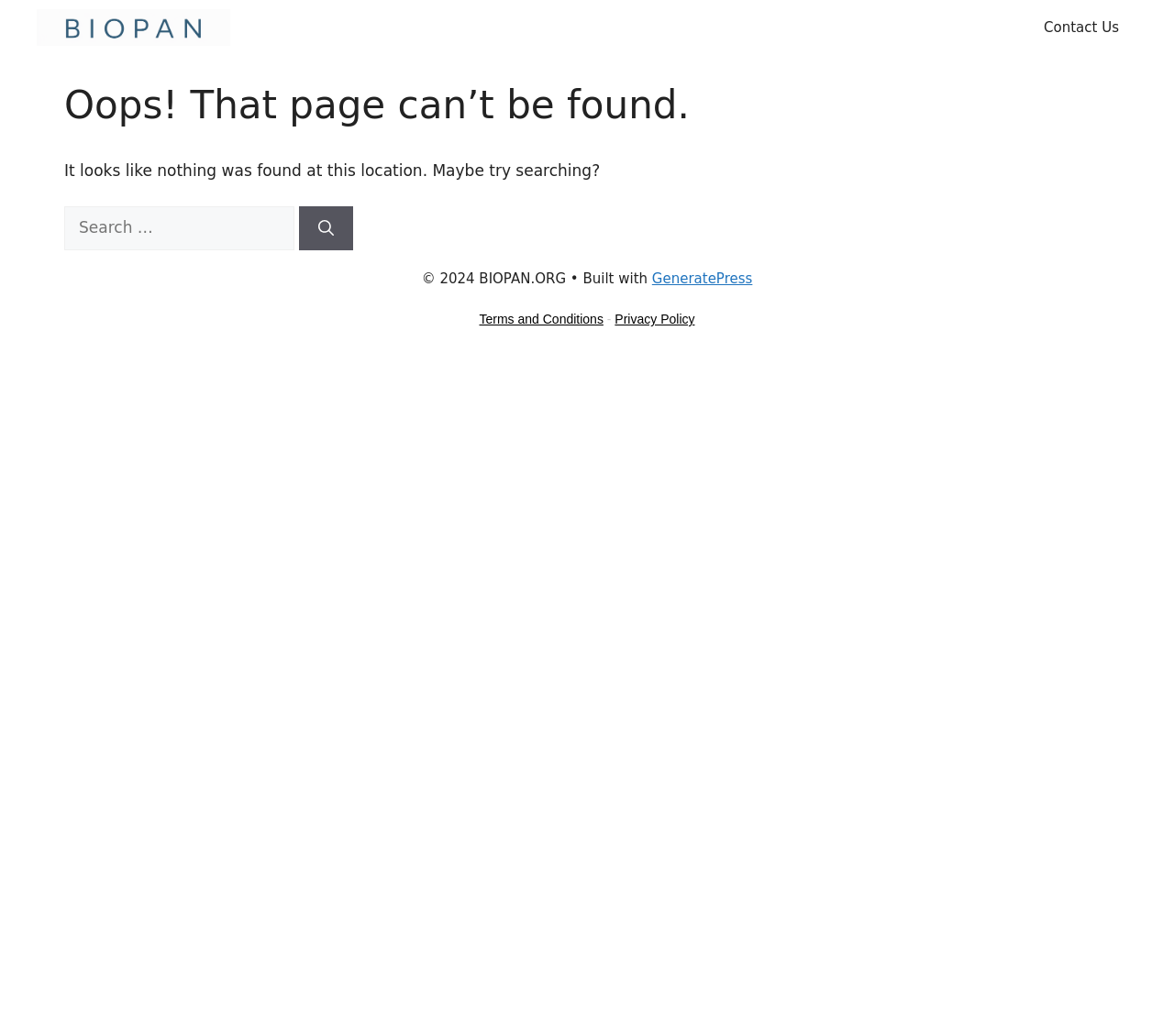Can you find and provide the title of the webpage?

Oops! That page can’t be found.